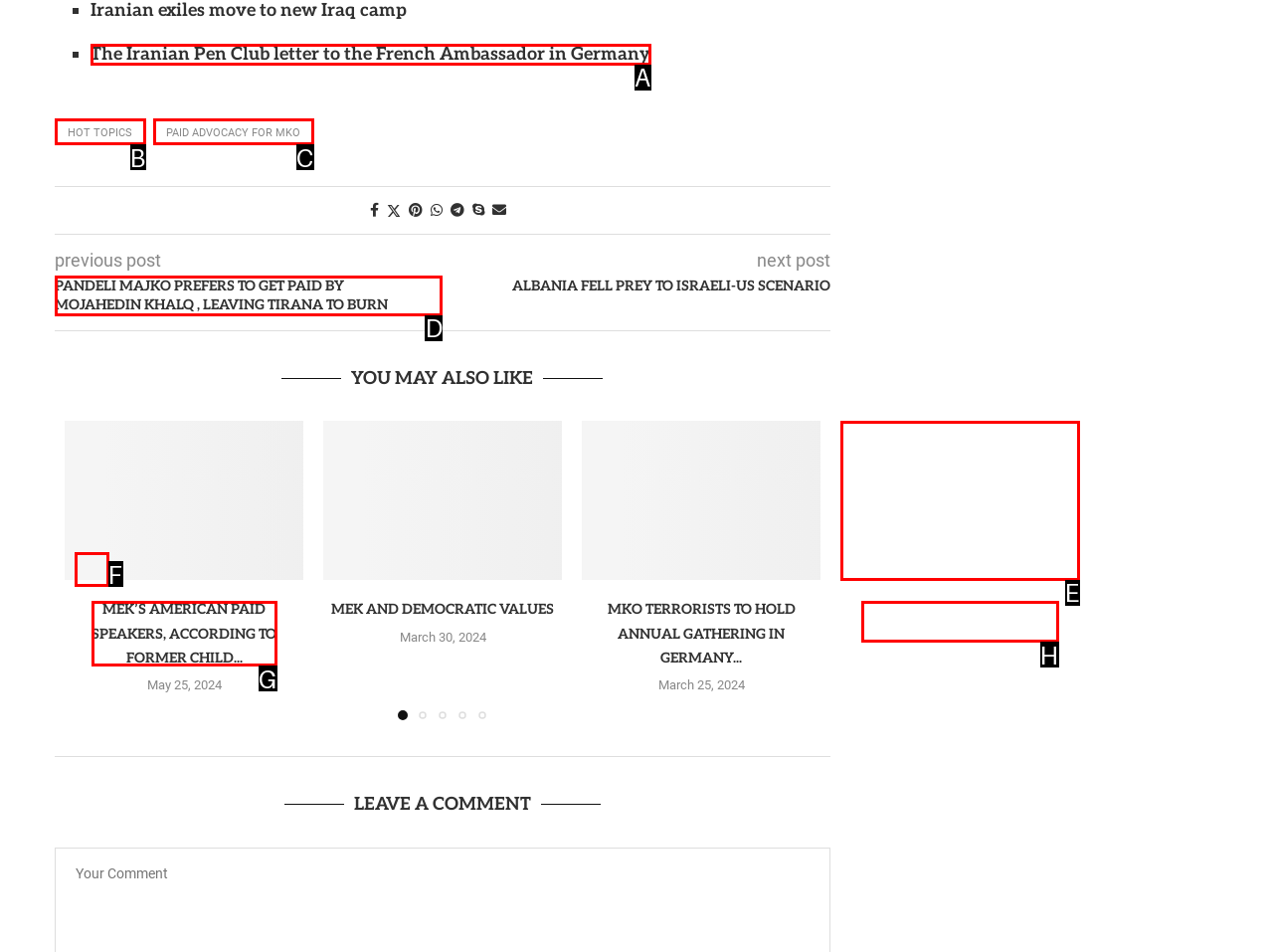Identify the HTML element that corresponds to the description: aria-label="Previous slide" Provide the letter of the matching option directly from the choices.

F